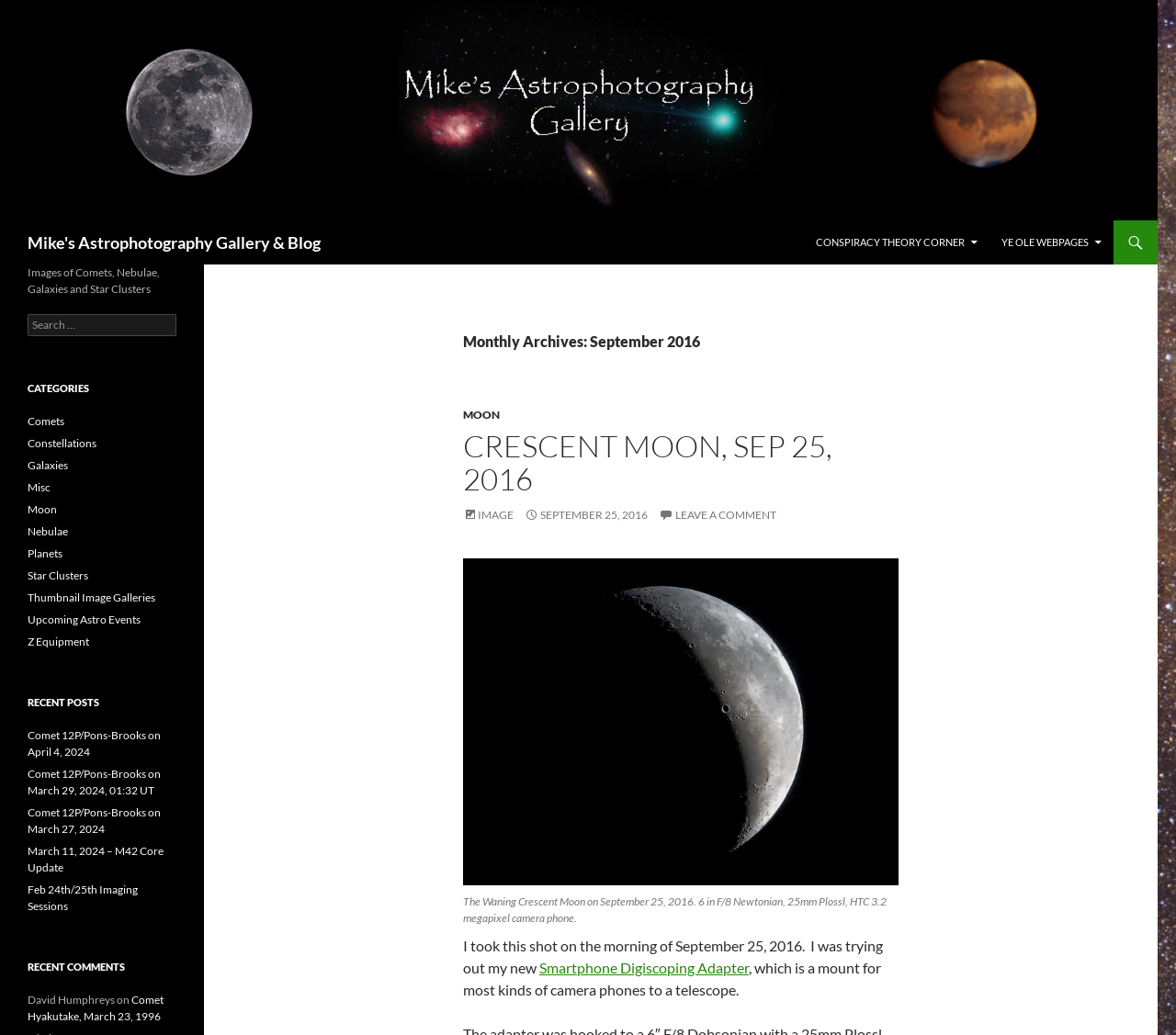What is the name of the author who commented on 'Comet Hyakutake, March 23, 1996'?
Please provide a comprehensive answer to the question based on the webpage screenshot.

The name of the author who commented on 'Comet Hyakutake, March 23, 1996' is 'David Humphreys' because it is mentioned in the 'RECENT COMMENTS' section.